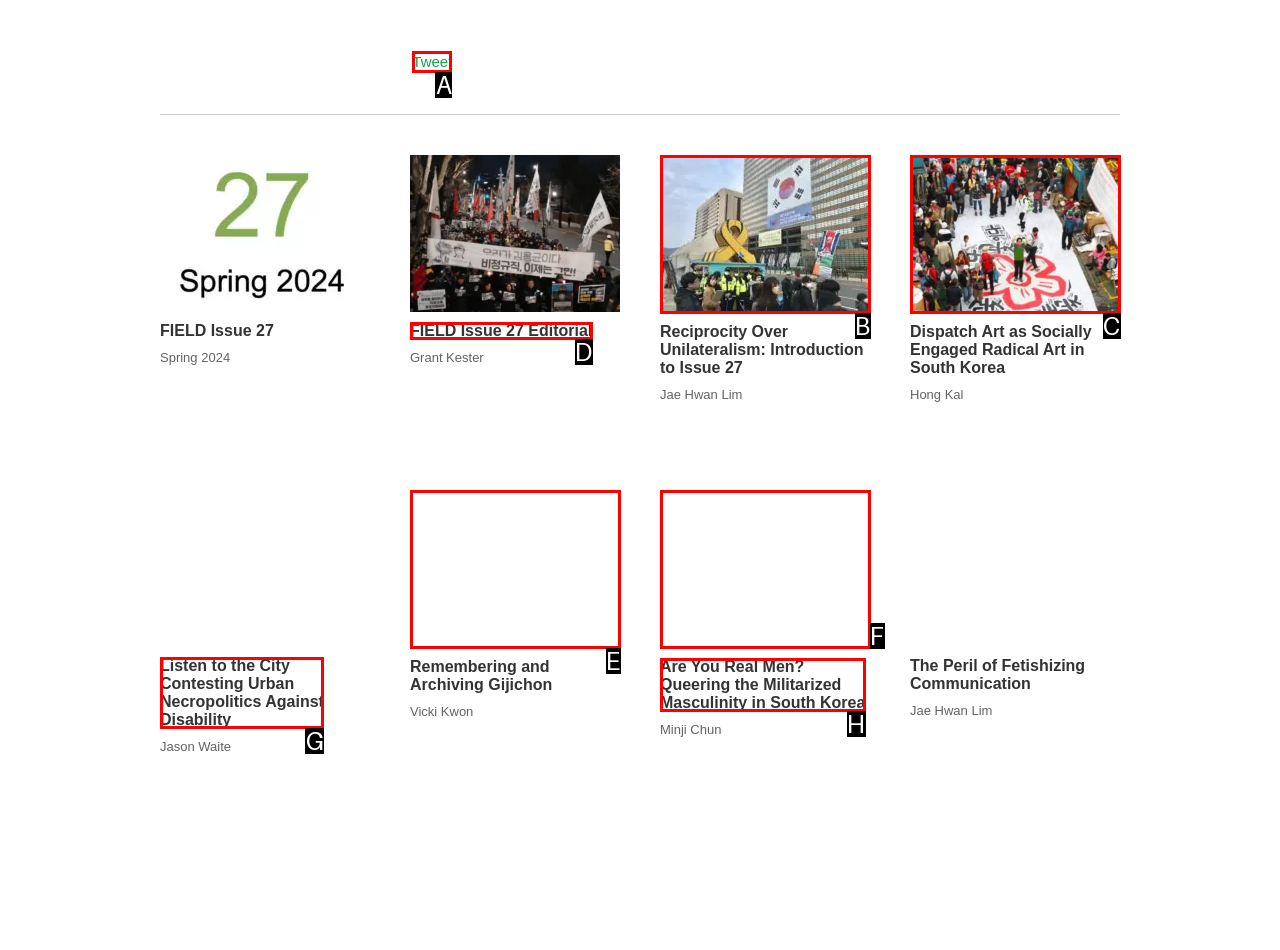Identify the letter of the option to click in order to Tweet. Answer with the letter directly.

A